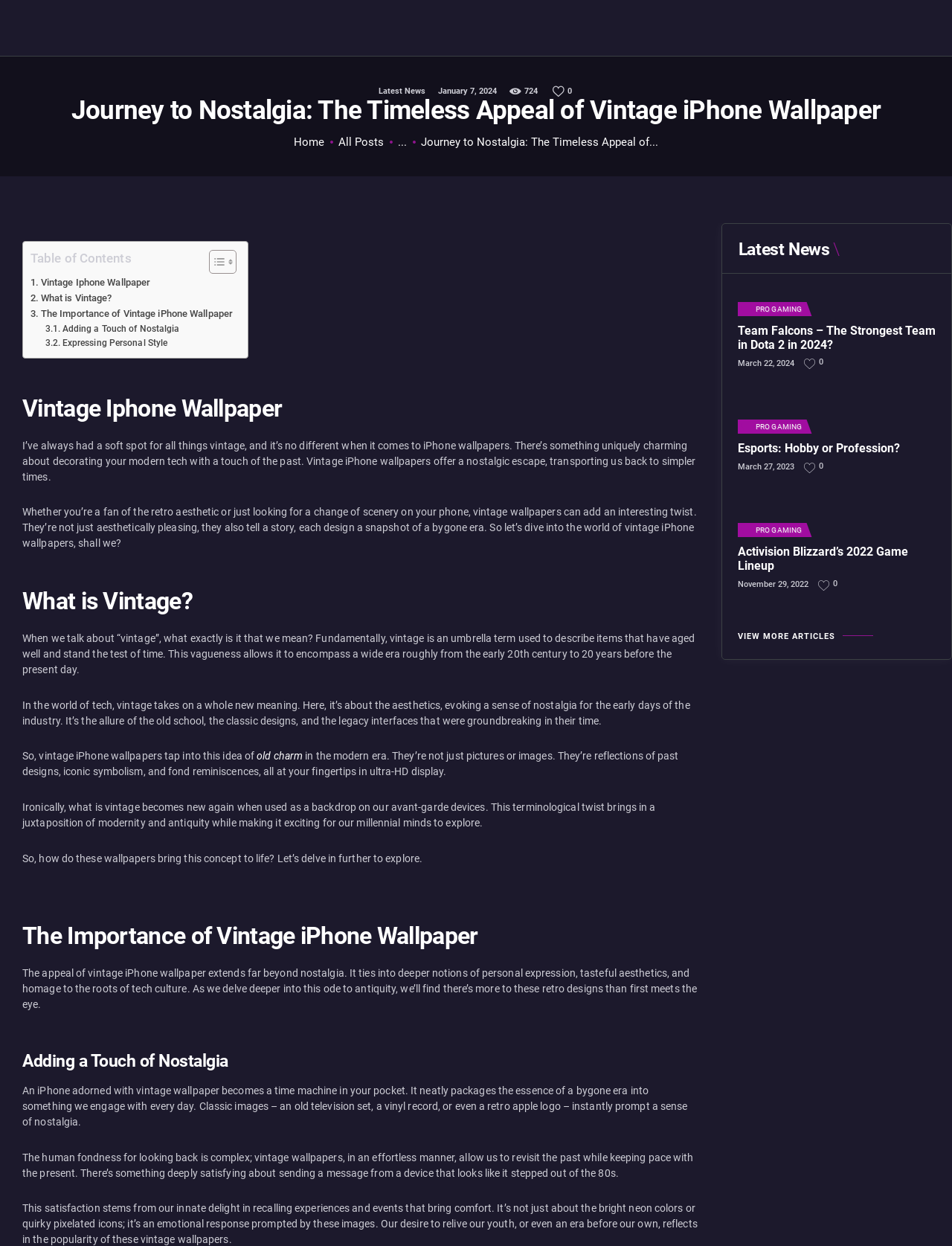Provide the bounding box coordinates of the area you need to click to execute the following instruction: "Click on 'HOME'".

[0.309, 0.109, 0.341, 0.12]